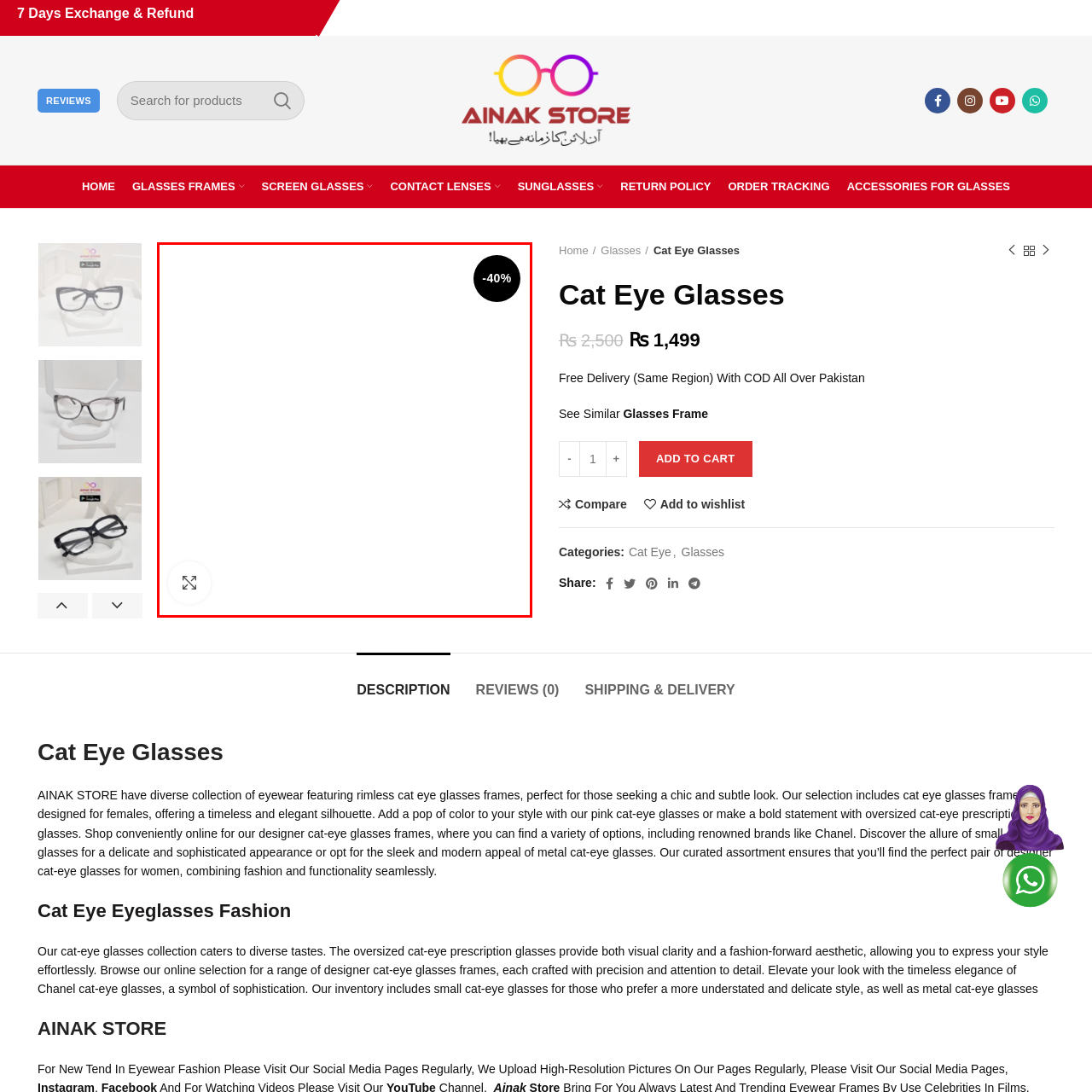View the portion of the image within the red bounding box and answer this question using a single word or phrase:
What is the background color of the image?

White